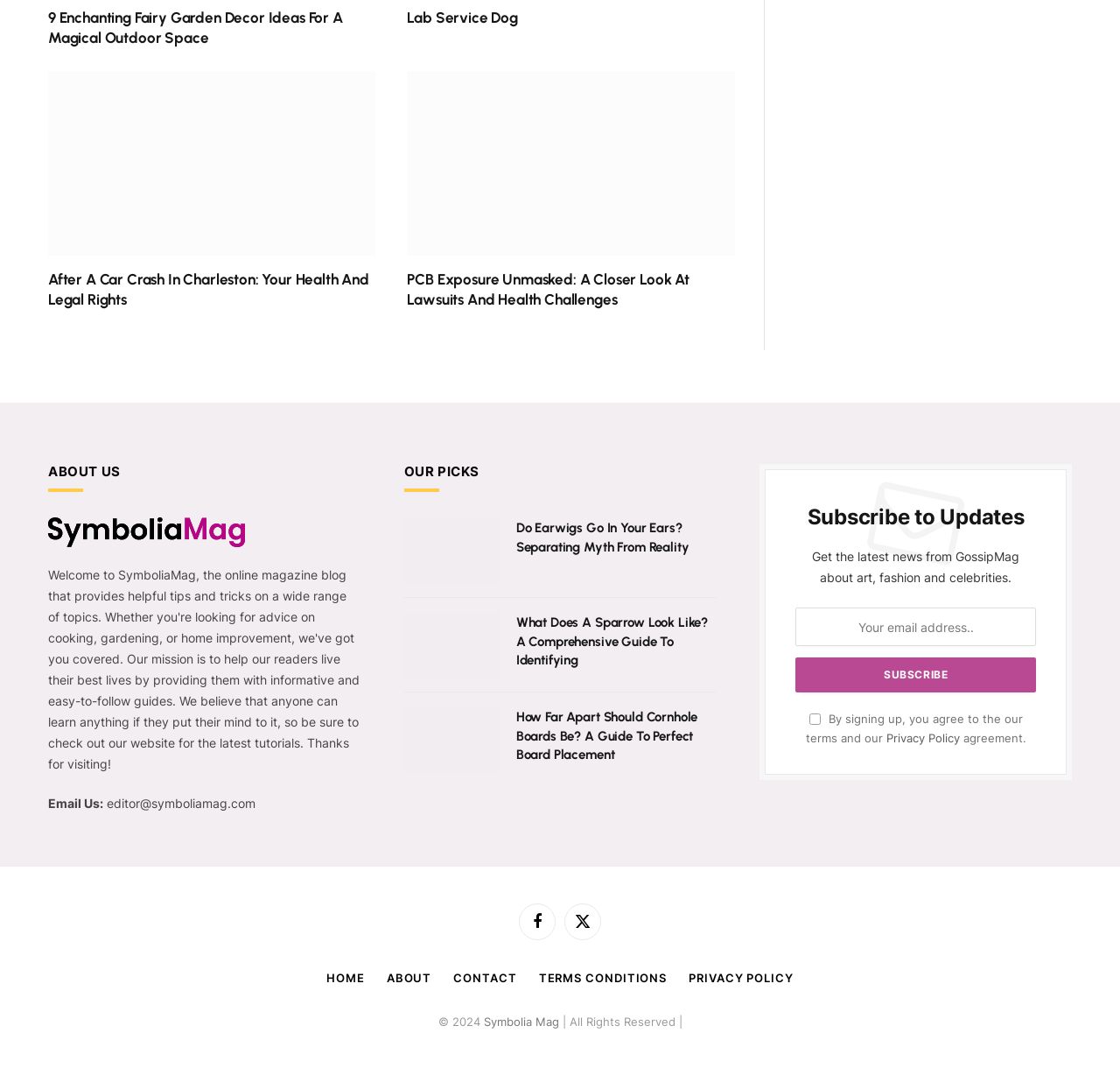Kindly determine the bounding box coordinates of the area that needs to be clicked to fulfill this instruction: "Enter email address in the subscription field".

[0.71, 0.569, 0.925, 0.605]